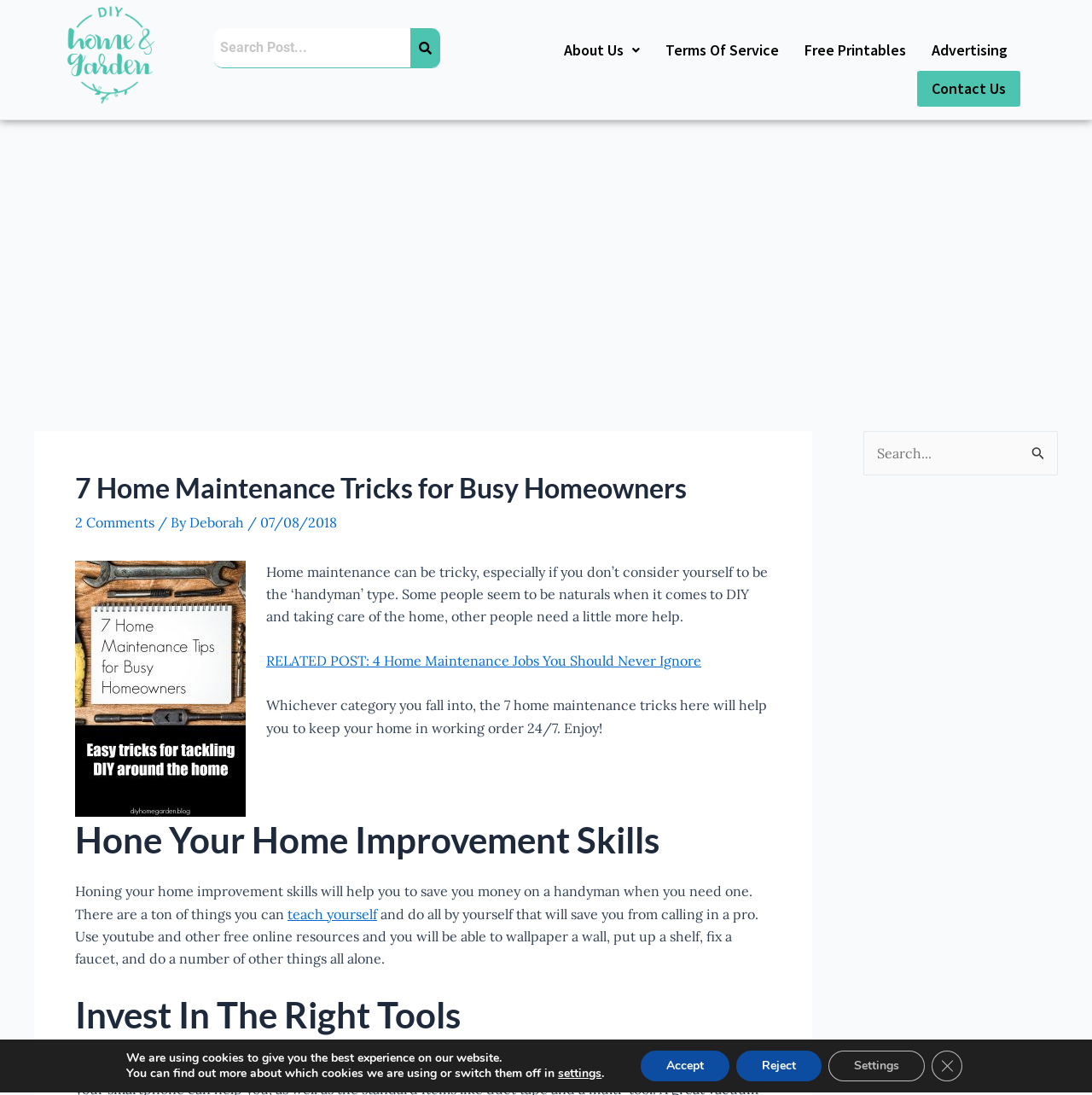What is the purpose of the search box?
Based on the image, give a concise answer in the form of a single word or short phrase.

To search the website